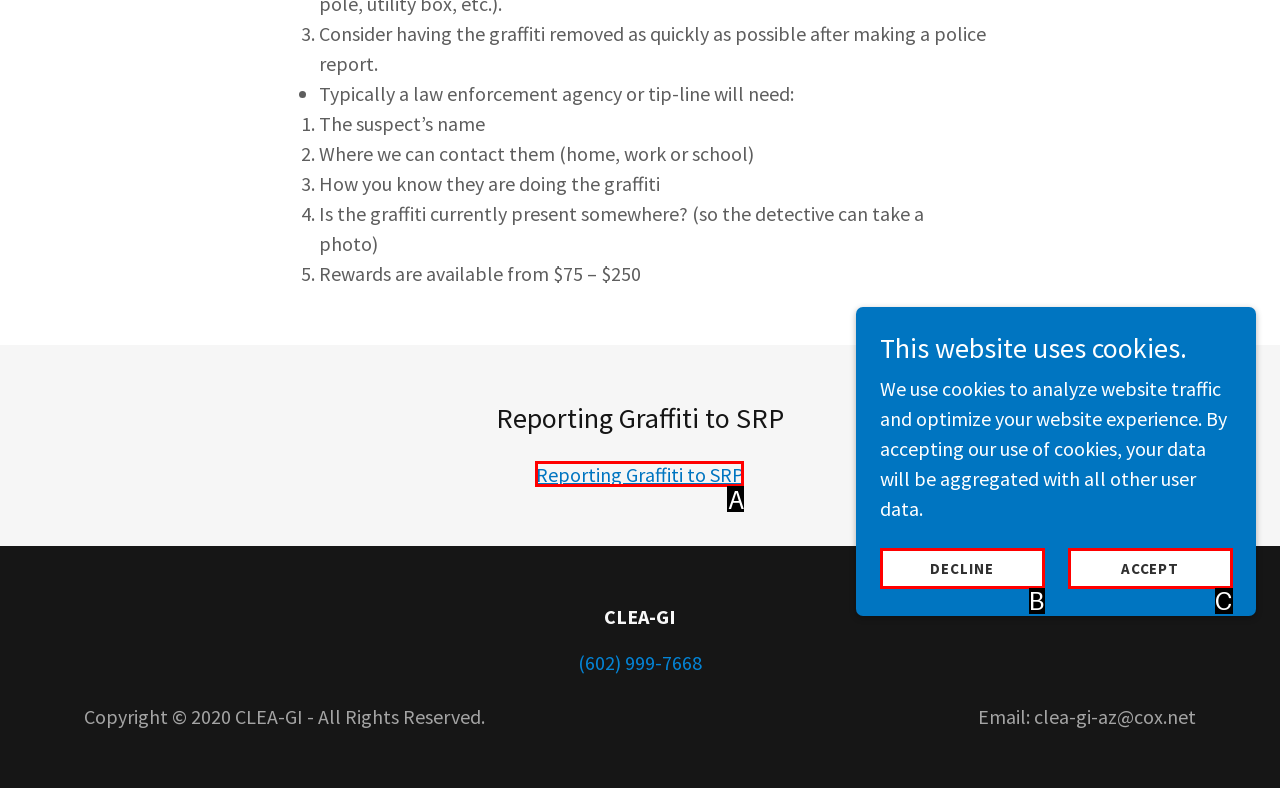Find the HTML element that matches the description: Reporting Graffiti to SRP. Answer using the letter of the best match from the available choices.

A